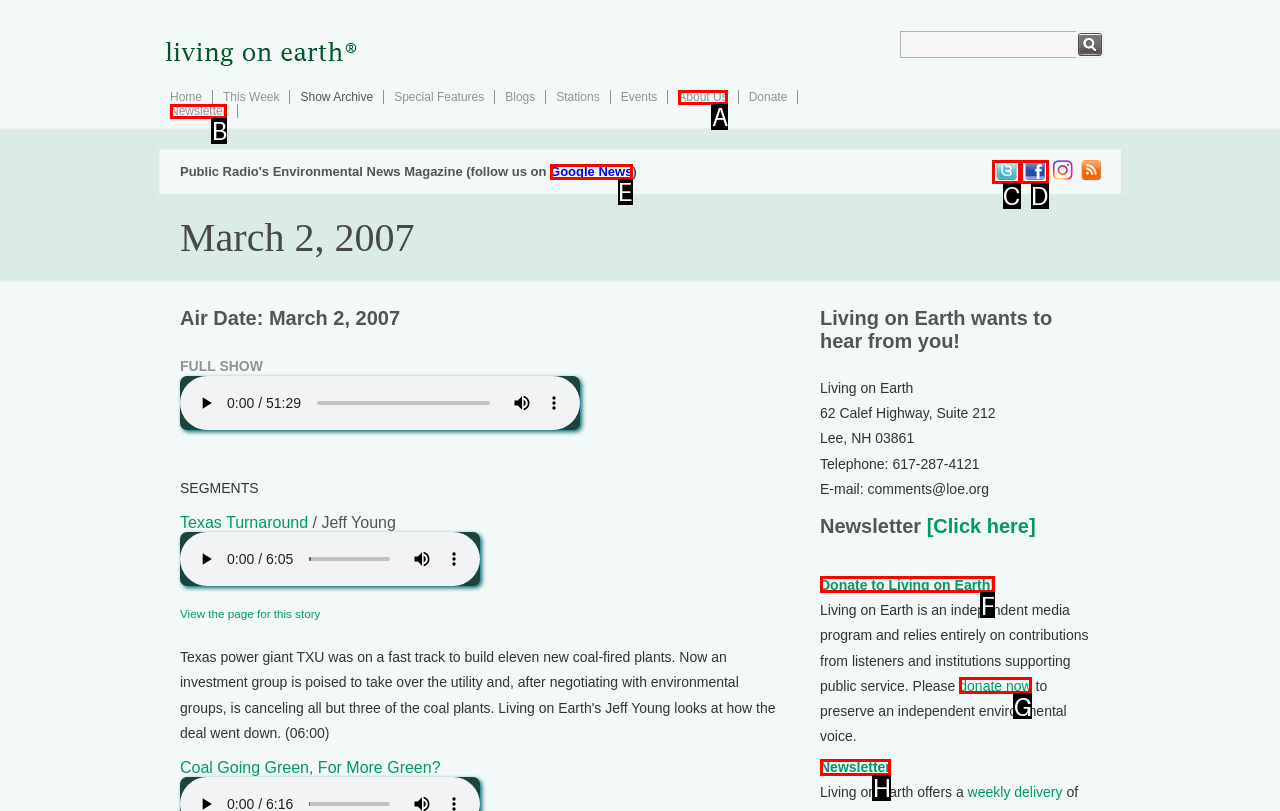What is the letter of the UI element you should click to Donate to Living on Earth? Provide the letter directly.

F